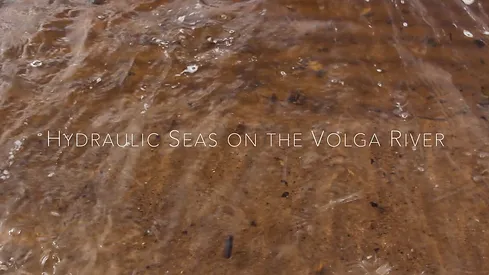Offer a thorough description of the image.

The image titled "Hydraulic Seas on the Volga River" captures a serene and reflective surface of the water, showcasing the rich, earthy tones of the riverbed beneath. The graphics of the title are elegantly overlaid on the image, signifying an artistic exploration of the Volga River. This piece is part of an ongoing research project that reimagines the historical and contemporary significance of water reservoirs along the river's flow. The visual invites viewers to contemplate the interplay between nature and infrastructure, emphasizing the ecological dynamics at work within this vital waterway.